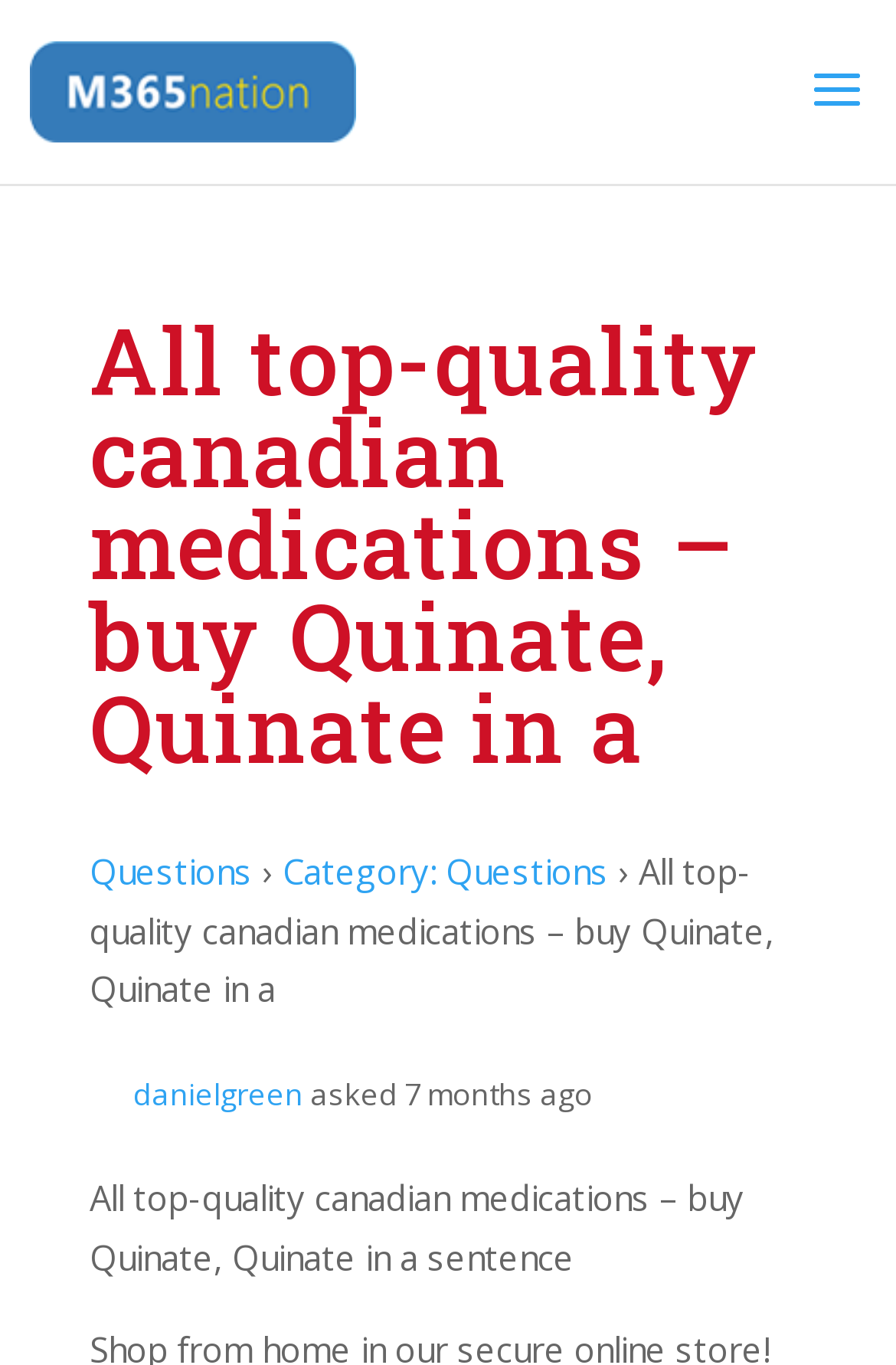Provide a thorough description of the webpage's content and layout.

The webpage appears to be a blog or article page focused on Canadian medications, specifically Quinate. At the top left, there is a logo image with the text "Microsoft 365 Nation" next to it, which is also a clickable link. Below this, there is a search bar that spans almost the entire width of the page.

The main content of the page is headed by a title that reads "All top-quality canadian medications – buy Quinate, Quinate in a", which takes up a significant portion of the page. Underneath this title, there are several links and text elements. On the left, there is a link to "Questions" followed by a right-pointing arrow symbol. Next to this is a link to "Category: Questions". Further to the right, there is a text snippet that repeats the main title of the page.

Below this section, there is a user-generated content area. A user named "danielgreen" is shown to have asked a question 7 months ago, with the question title being "All top-quality canadian medications – buy Quinate, Quinate in a sentence". This question title is a longer version of the main title of the page.